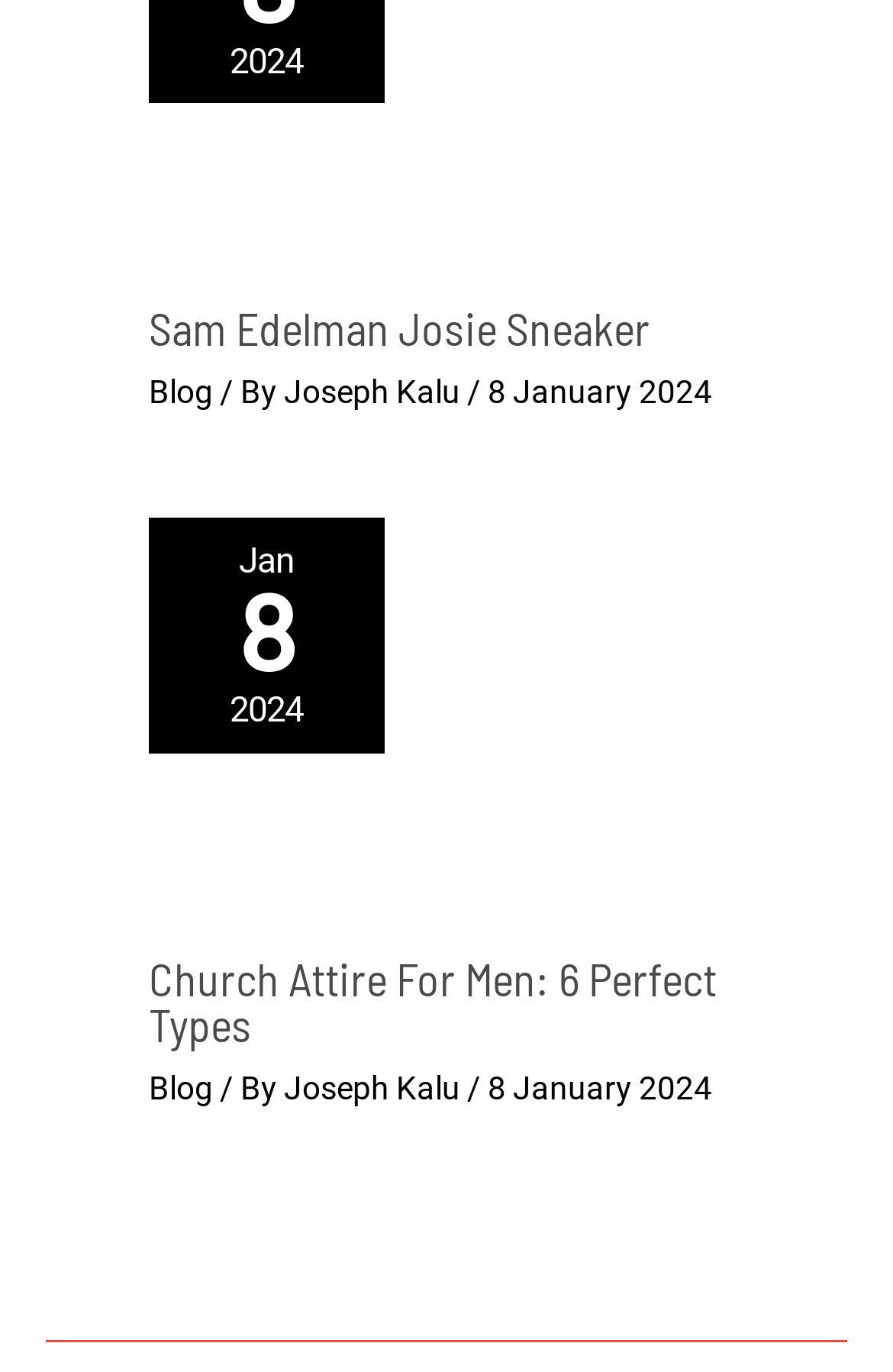Identify the bounding box for the described UI element: "Sam Edelman Josie Sneaker".

[0.167, 0.219, 0.728, 0.26]